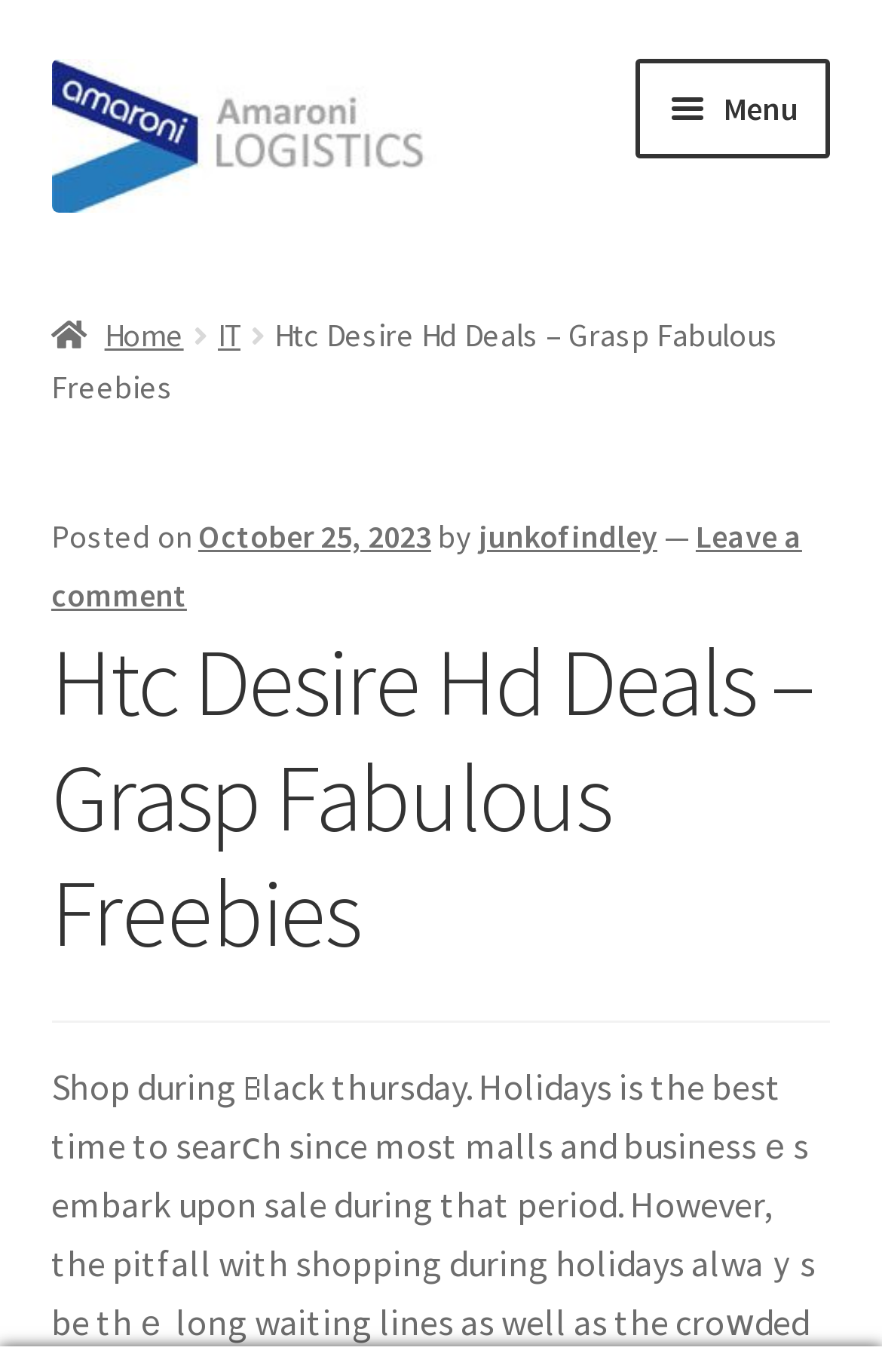Respond to the question below with a single word or phrase:
What type of deals are being offered?

Htc Desire Hd Deals